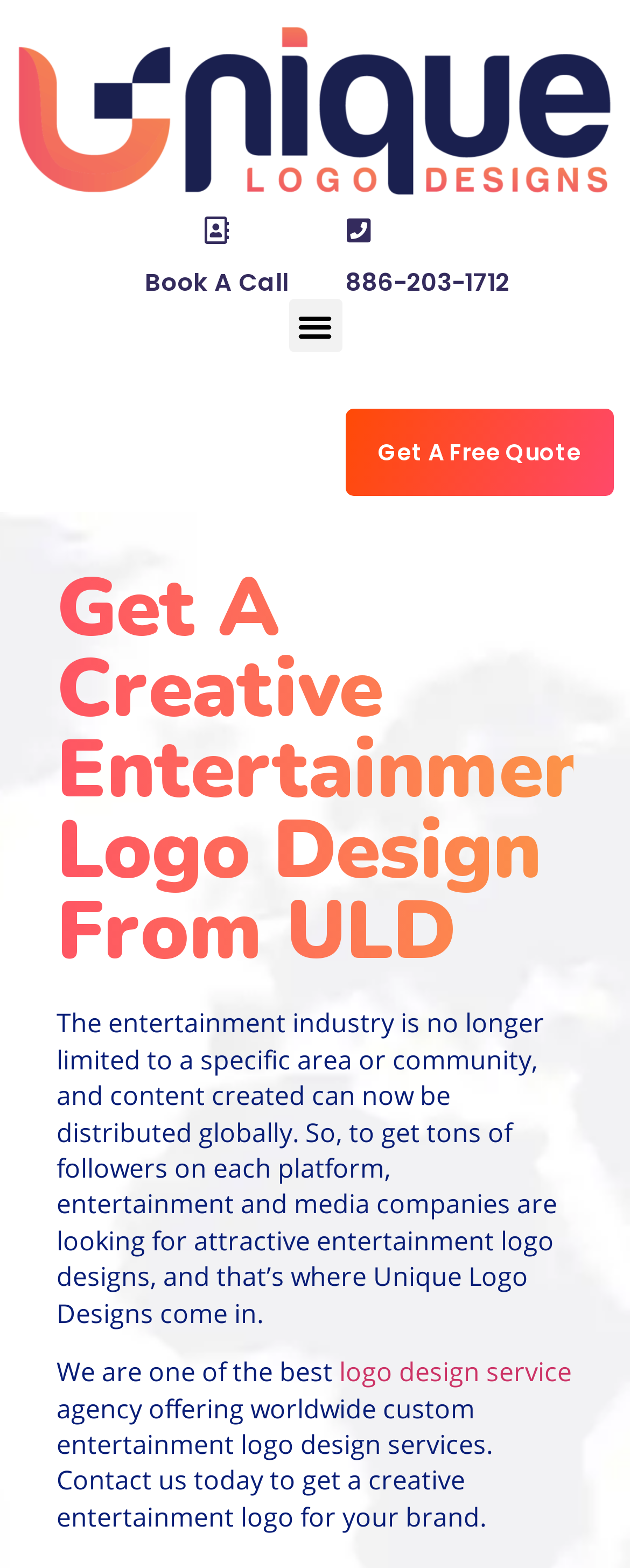Extract the primary headline from the webpage and present its text.

Get A Creative Entertainment Logo Design From ULD